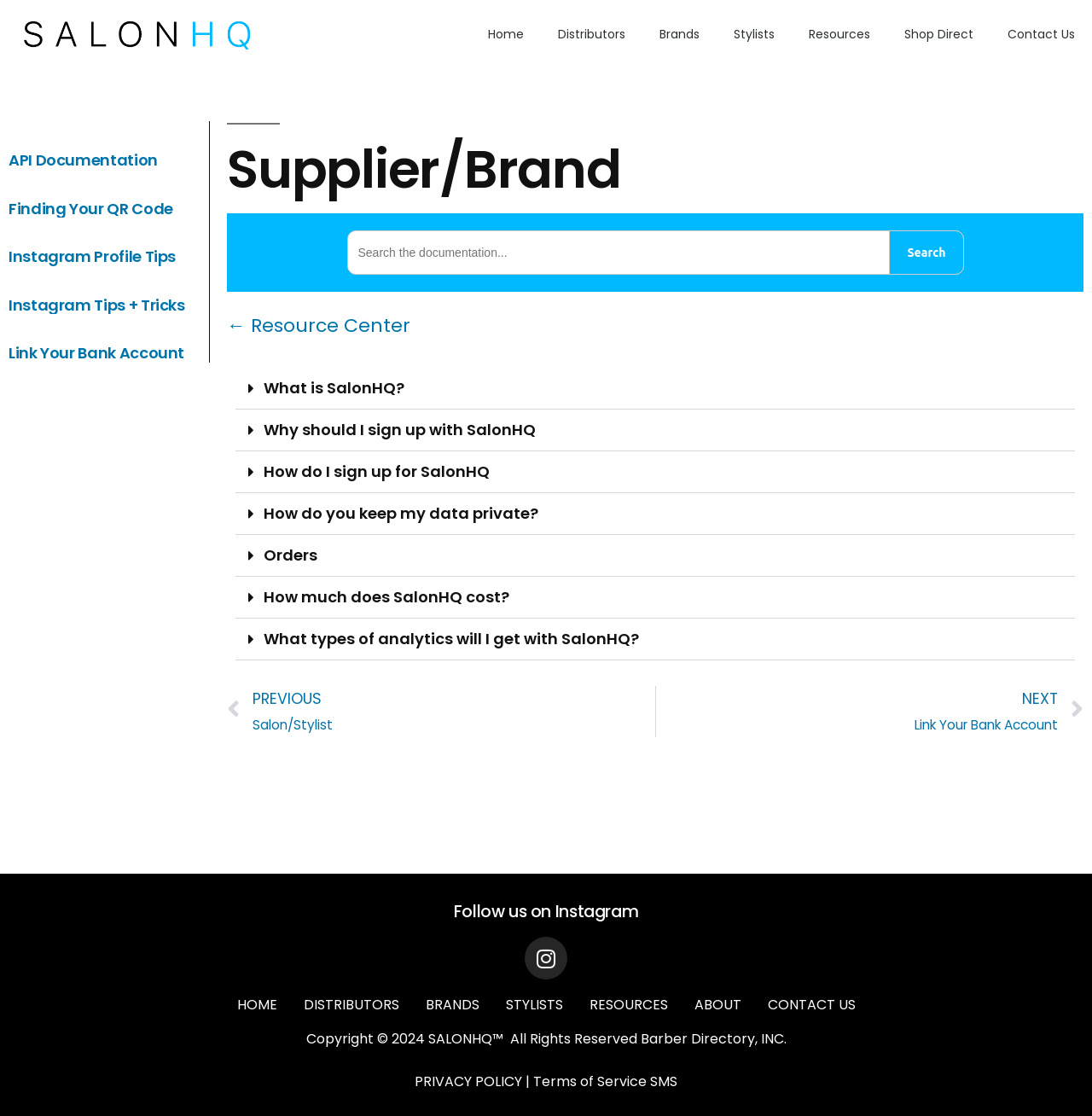Please predict the bounding box coordinates of the element's region where a click is necessary to complete the following instruction: "Click on the 'Home' link". The coordinates should be represented by four float numbers between 0 and 1, i.e., [left, top, right, bottom].

[0.431, 0.01, 0.495, 0.051]